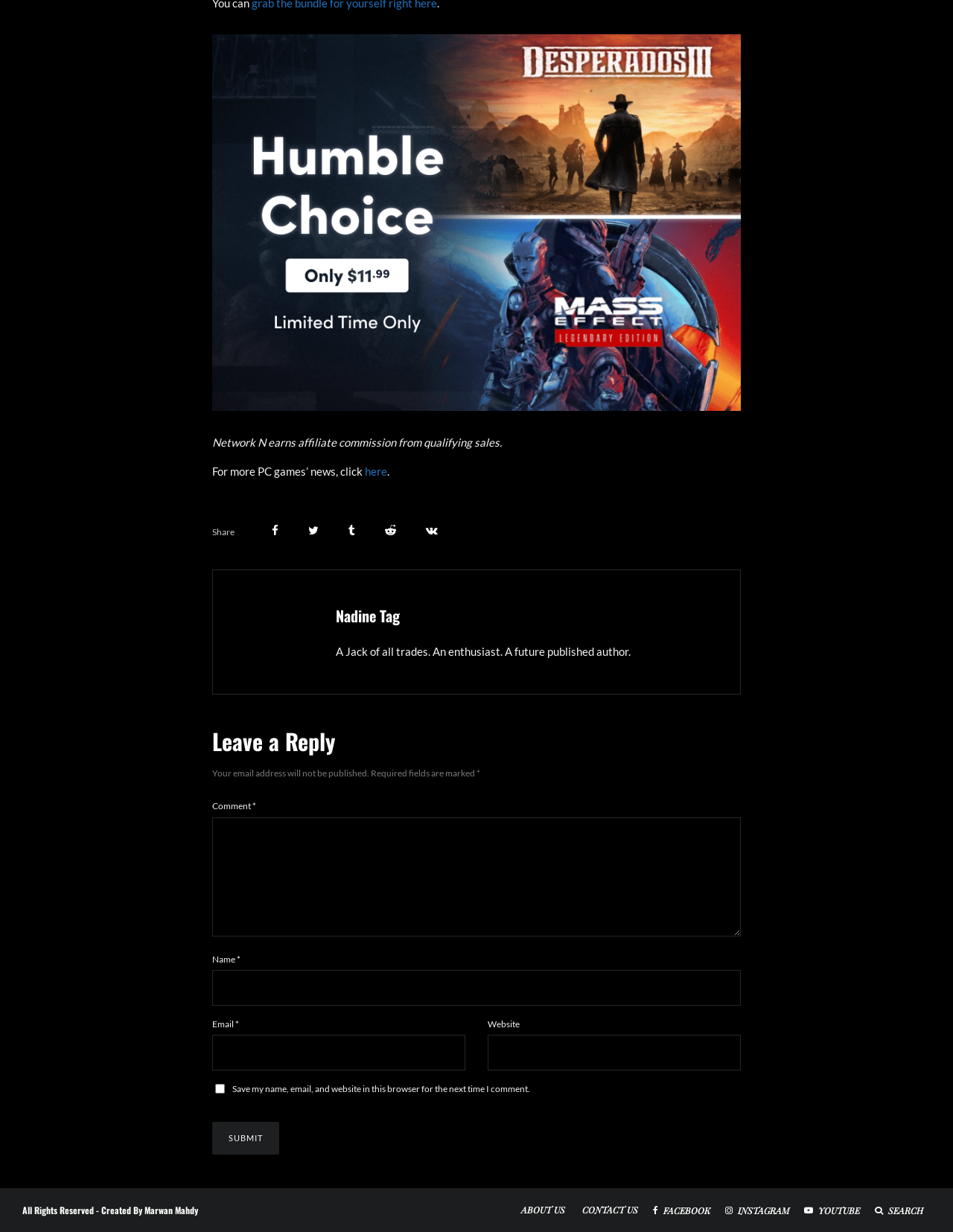Using the element description provided, determine the bounding box coordinates in the format (top-left x, top-left y, bottom-right x, bottom-right y). Ensure that all values are floating point numbers between 0 and 1. Element description: parent_node: Website name="url"

[0.512, 0.84, 0.777, 0.869]